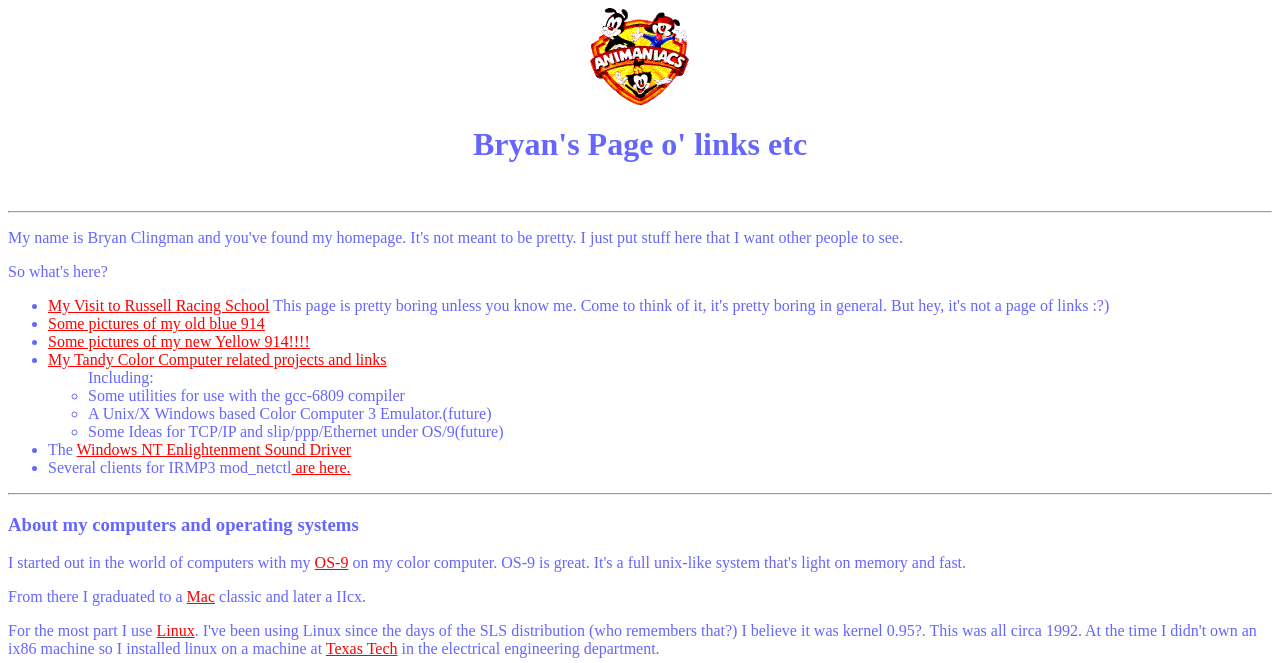Explain the webpage's layout and main content in detail.

This webpage is titled "Bryan's Page o' links etc" and appears to be a personal webpage with various links and information about the author's interests and experiences. 

At the top of the page, there is an image, followed by the main heading "Bryan's Page o' links etc". Below the heading, there is a horizontal separator line. 

The main content of the page is divided into two sections. The first section is a list of links, each preceded by a bullet point. The links are to various topics, including the author's visit to Russell Racing School, pictures of his old and new cars, and projects related to his Tandy Color Computer. 

Below the list of links, there is another horizontal separator line. The second section of the page is headed "About my computers and operating systems". This section contains a block of text describing the author's experience with computers, starting with OS-9 and progressing to Mac and Linux. There are also links to OS-9, Mac, and Linux within the text. Additionally, there is a mention of the author's affiliation with Texas Tech's electrical engineering department.